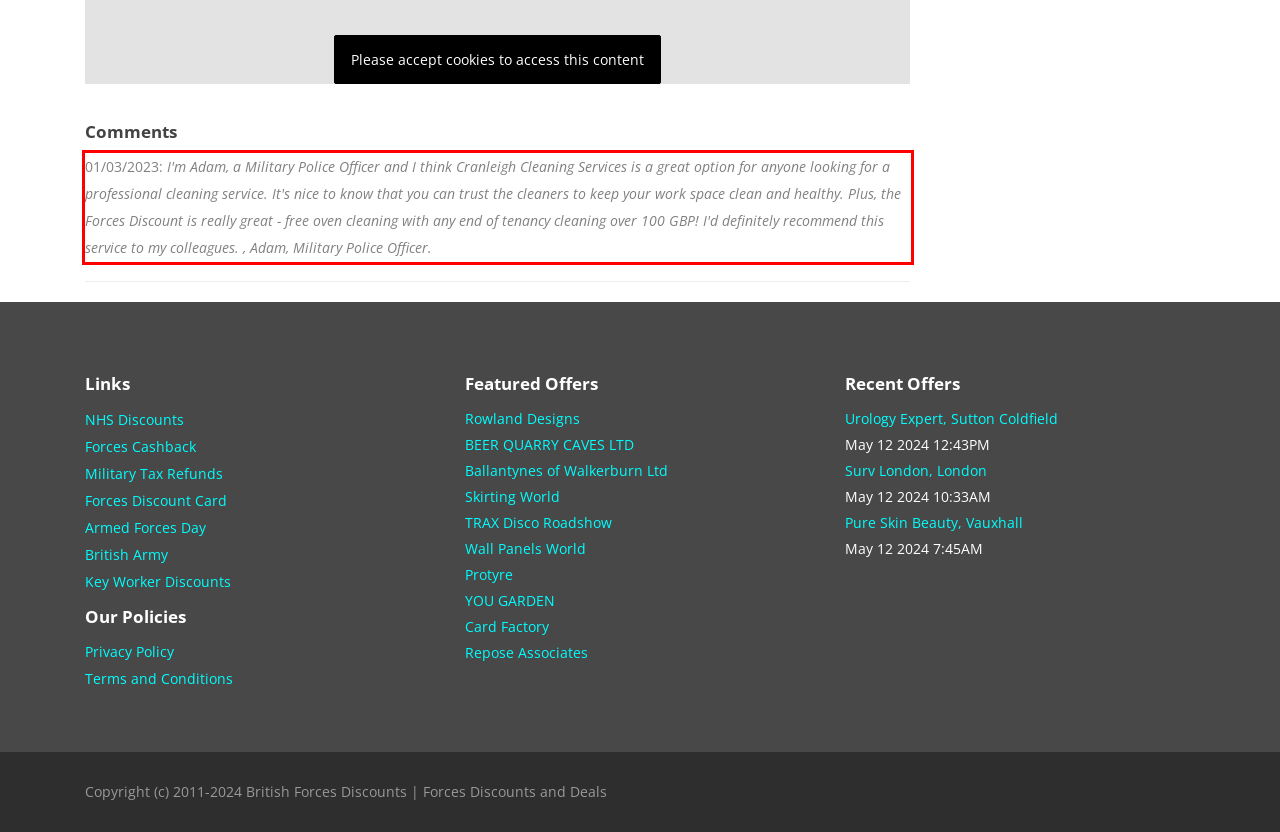With the given screenshot of a webpage, locate the red rectangle bounding box and extract the text content using OCR.

01/03/2023: I'm Adam, a Military Police Officer and I think Cranleigh Cleaning Services is a great option for anyone looking for a professional cleaning service. It's nice to know that you can trust the cleaners to keep your work space clean and healthy. Plus, the Forces Discount is really great - free oven cleaning with any end of tenancy cleaning over 100 GBP! I'd definitely recommend this service to my colleagues. , Adam, Military Police Officer.